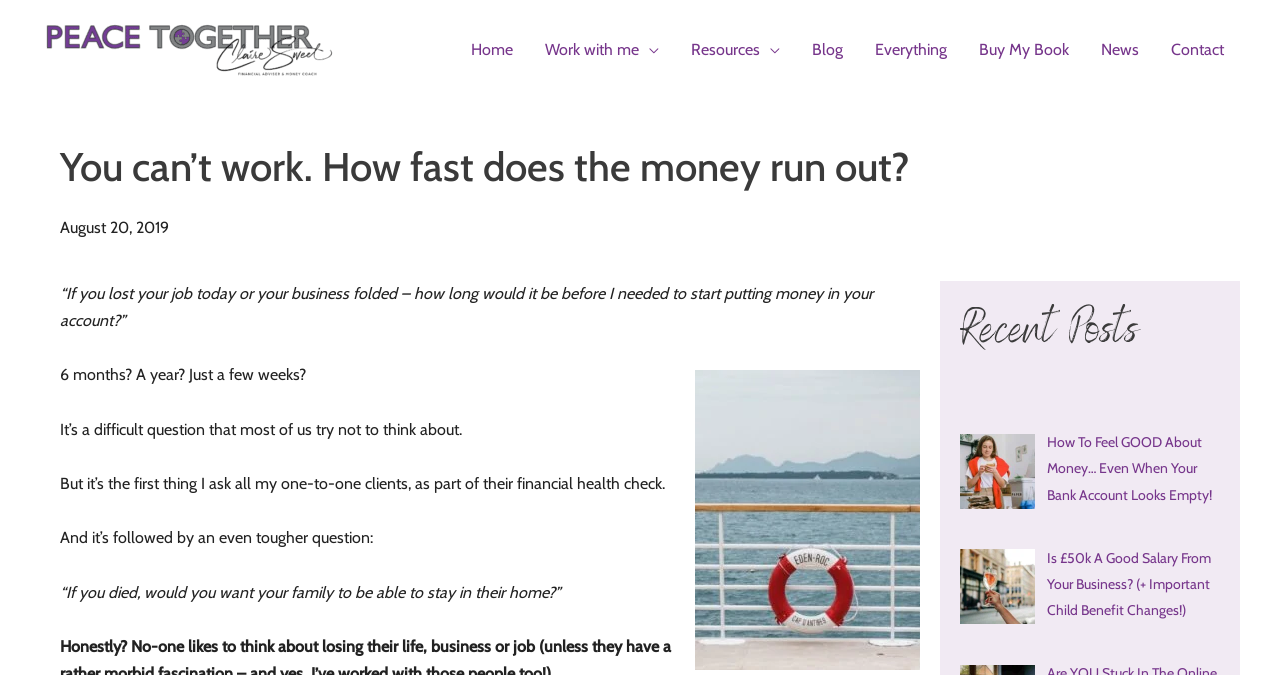Locate the bounding box coordinates of the clickable element to fulfill the following instruction: "Click on the 'How To Feel GOOD About Money… Even When Your Bank Account Looks Empty!' link". Provide the coordinates as four float numbers between 0 and 1 in the format [left, top, right, bottom].

[0.818, 0.64, 0.947, 0.746]